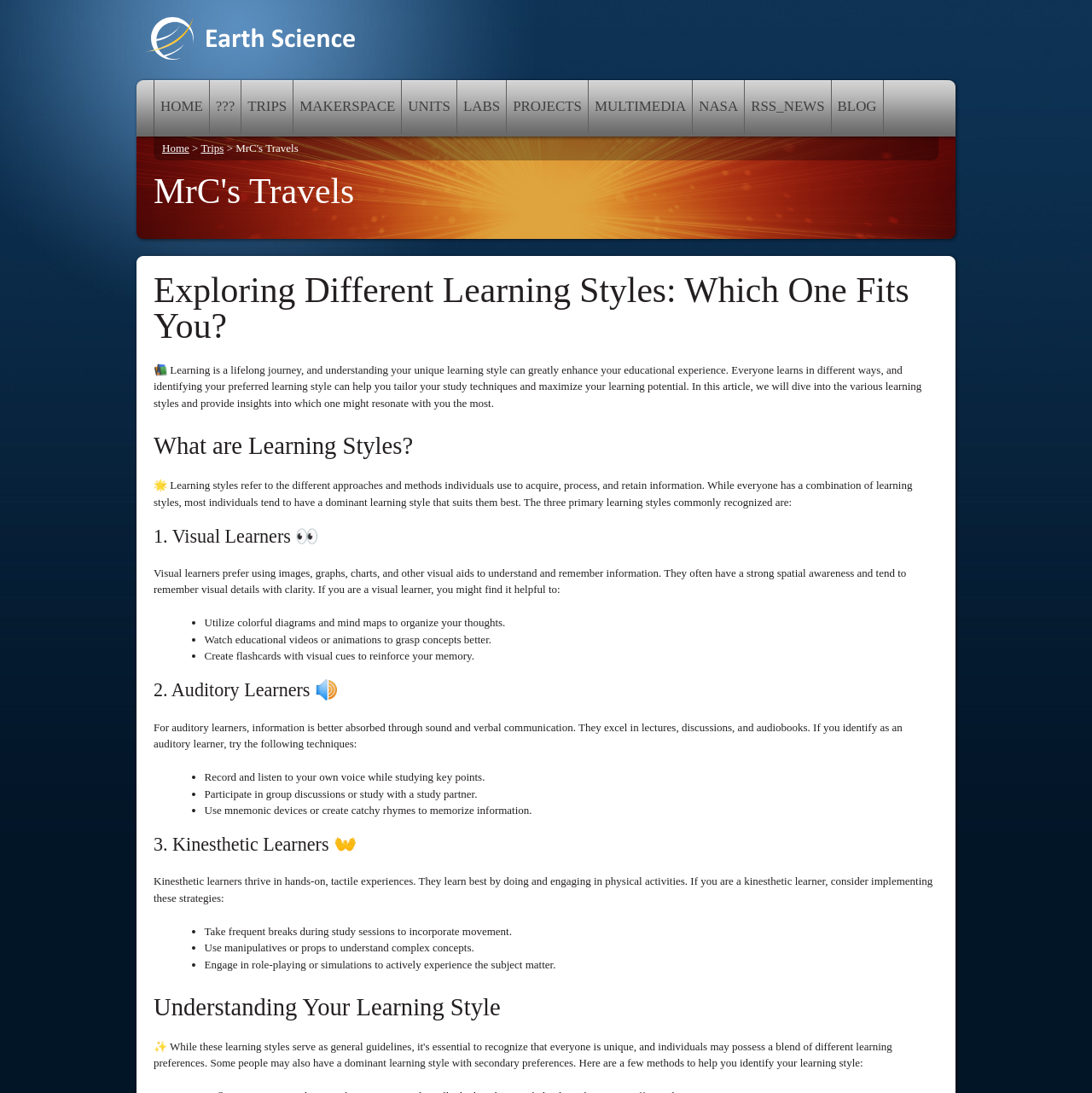What type of learners excel in lectures and discussions?
By examining the image, provide a one-word or phrase answer.

Auditory learners